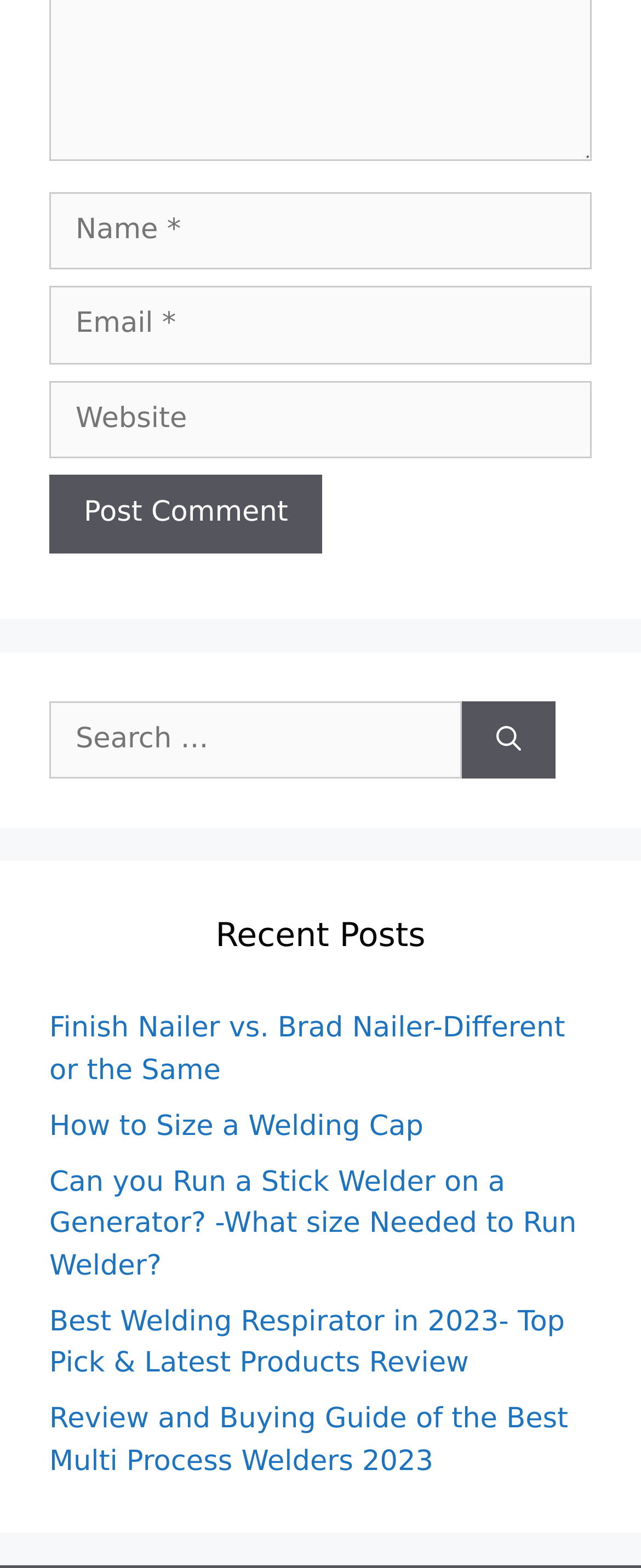Locate the bounding box coordinates of the element that needs to be clicked to carry out the instruction: "Read the article about Finish Nailer vs. Brad Nailer". The coordinates should be given as four float numbers ranging from 0 to 1, i.e., [left, top, right, bottom].

[0.077, 0.646, 0.882, 0.693]